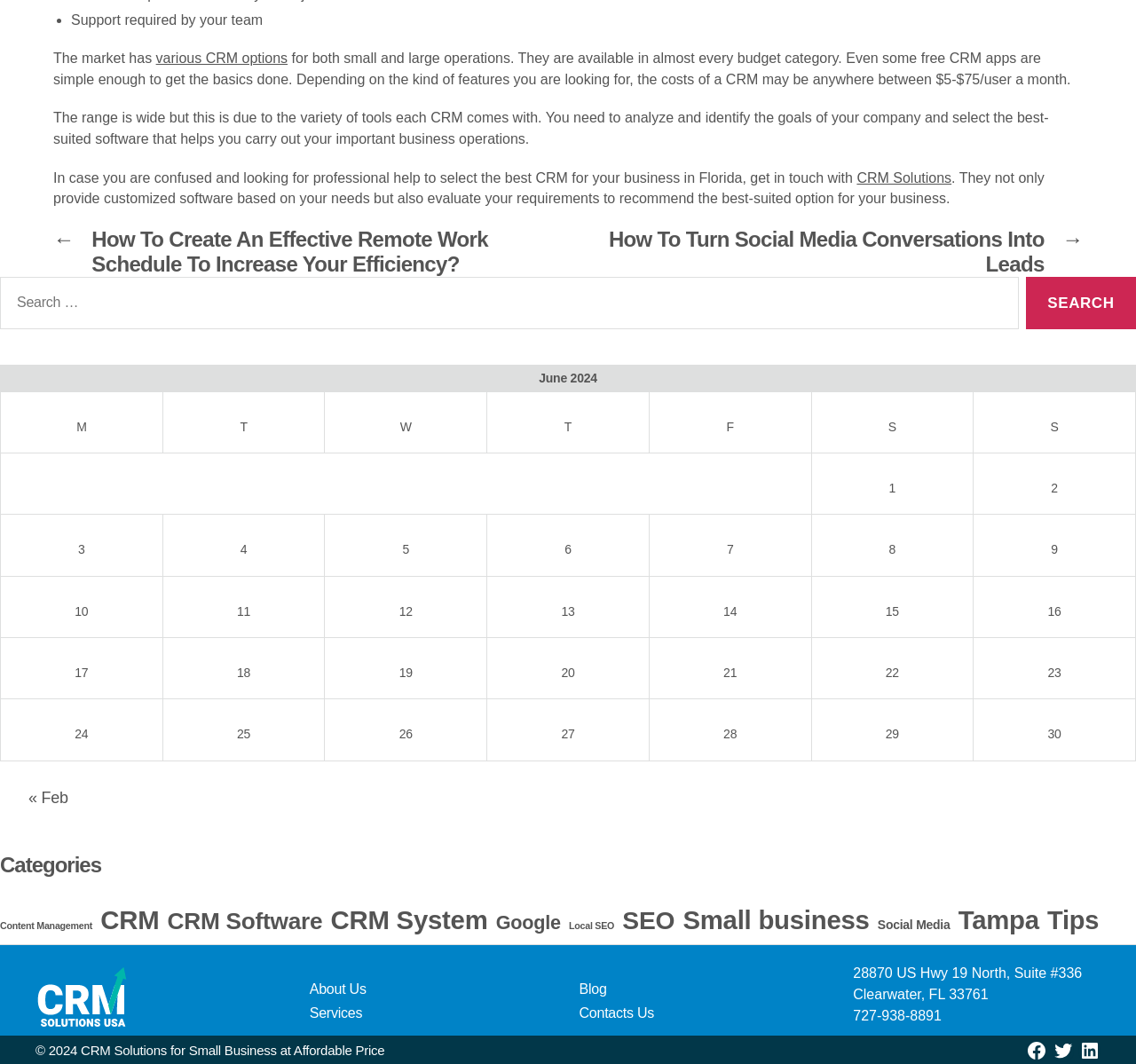Given the description "SEO", provide the bounding box coordinates of the corresponding UI element.

[0.548, 0.855, 0.594, 0.881]